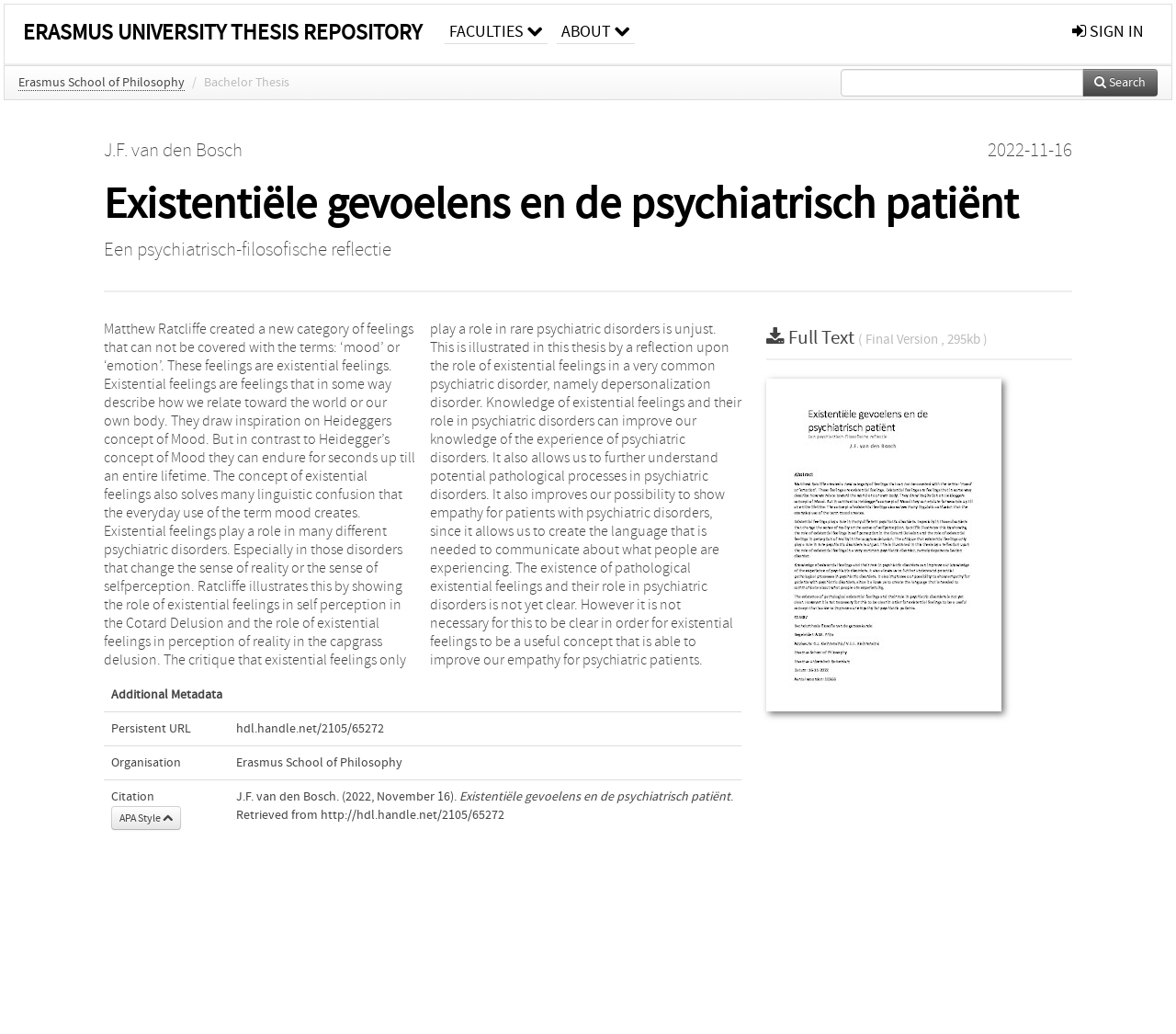Identify the bounding box coordinates for the element you need to click to achieve the following task: "Download the thesis cover". Provide the bounding box coordinates as four float numbers between 0 and 1, in the form [left, top, right, bottom].

[0.651, 0.519, 0.851, 0.534]